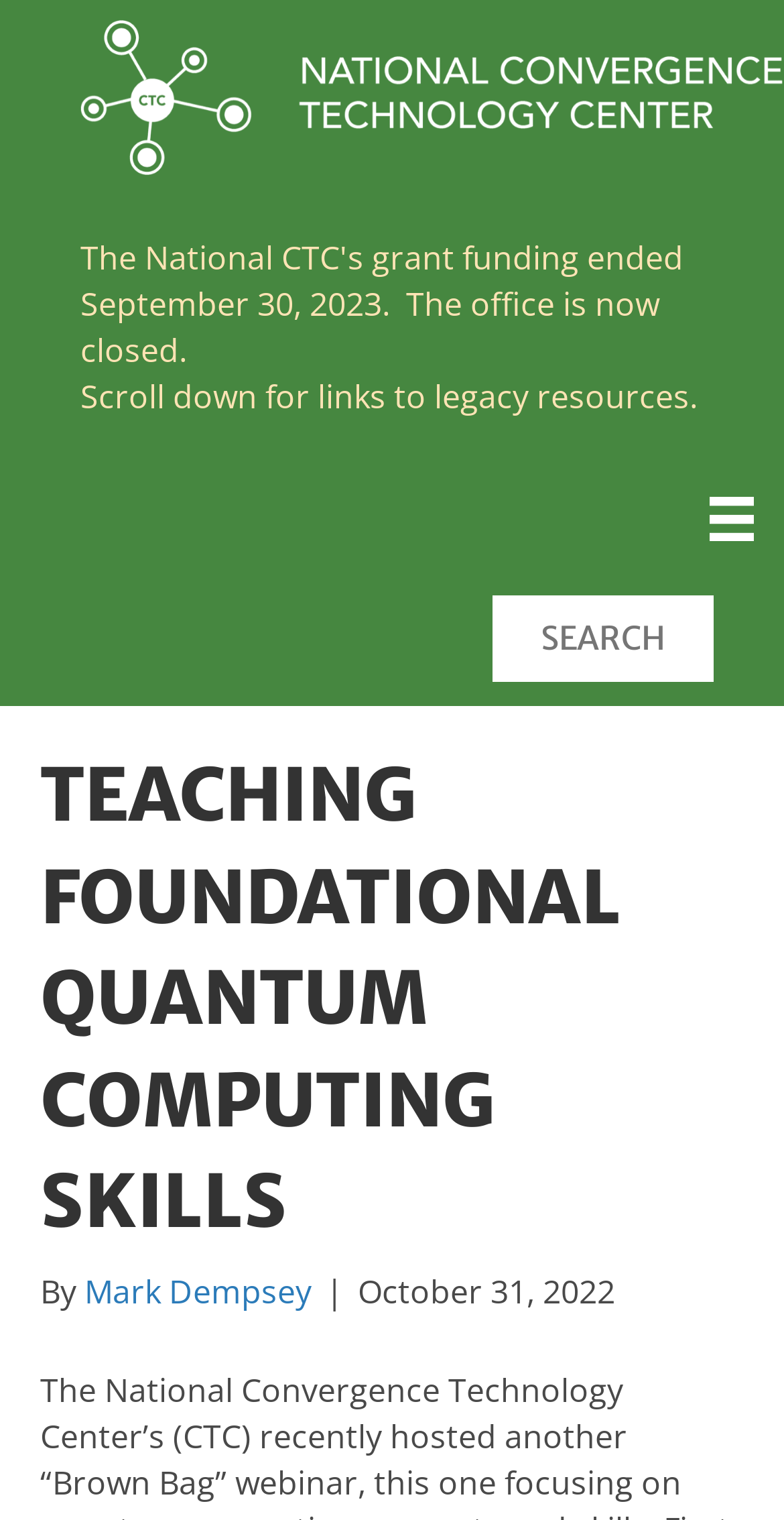What is the purpose of the 'Menu' button?
Please use the image to deliver a detailed and complete answer.

I inferred the purpose of the 'Menu' button by looking at its location and the image icon associated with it, which suggests that it is a menu toggle button.